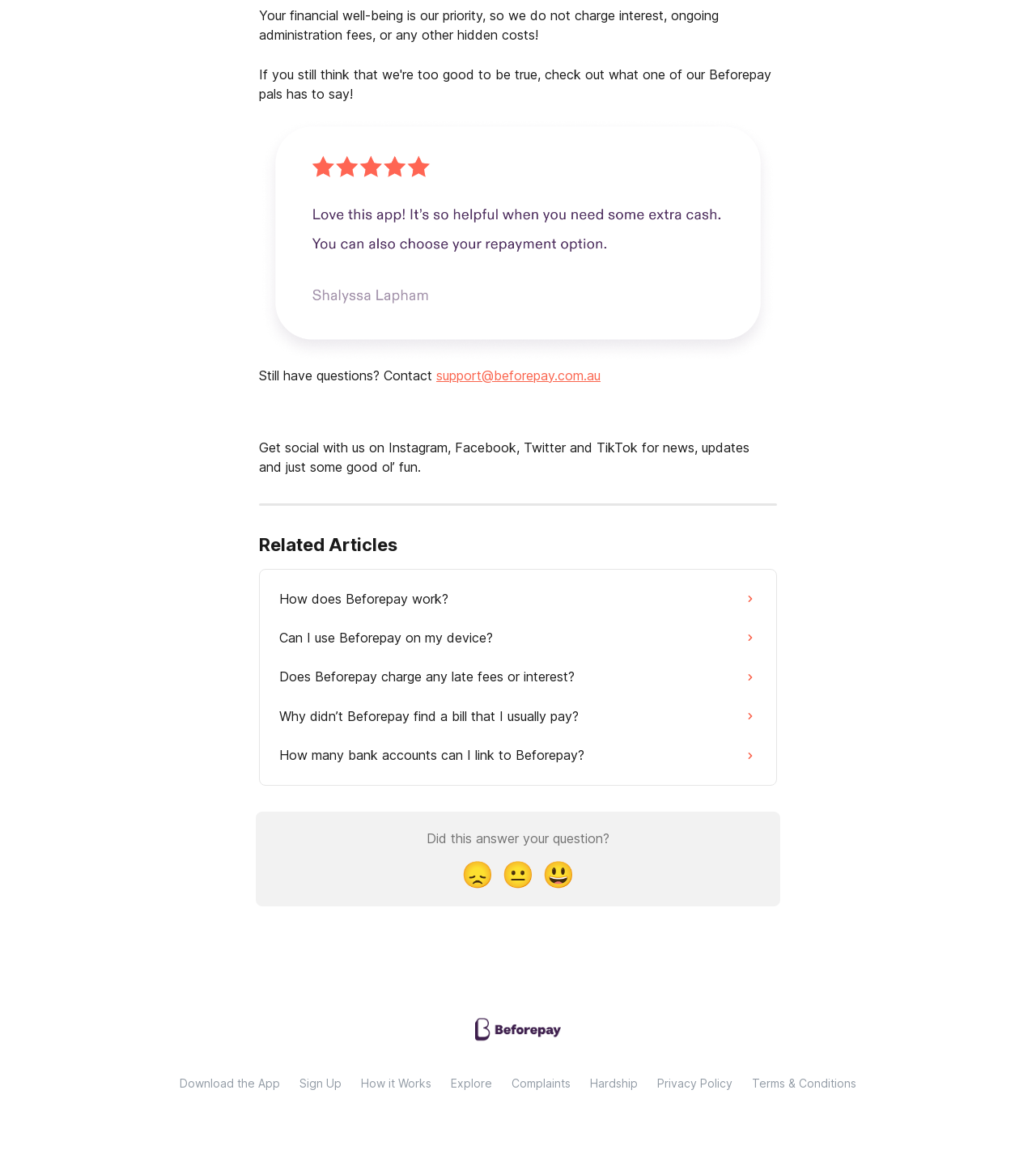Provide the bounding box coordinates of the UI element this sentence describes: "Privacy Policy".

[0.634, 0.93, 0.707, 0.942]